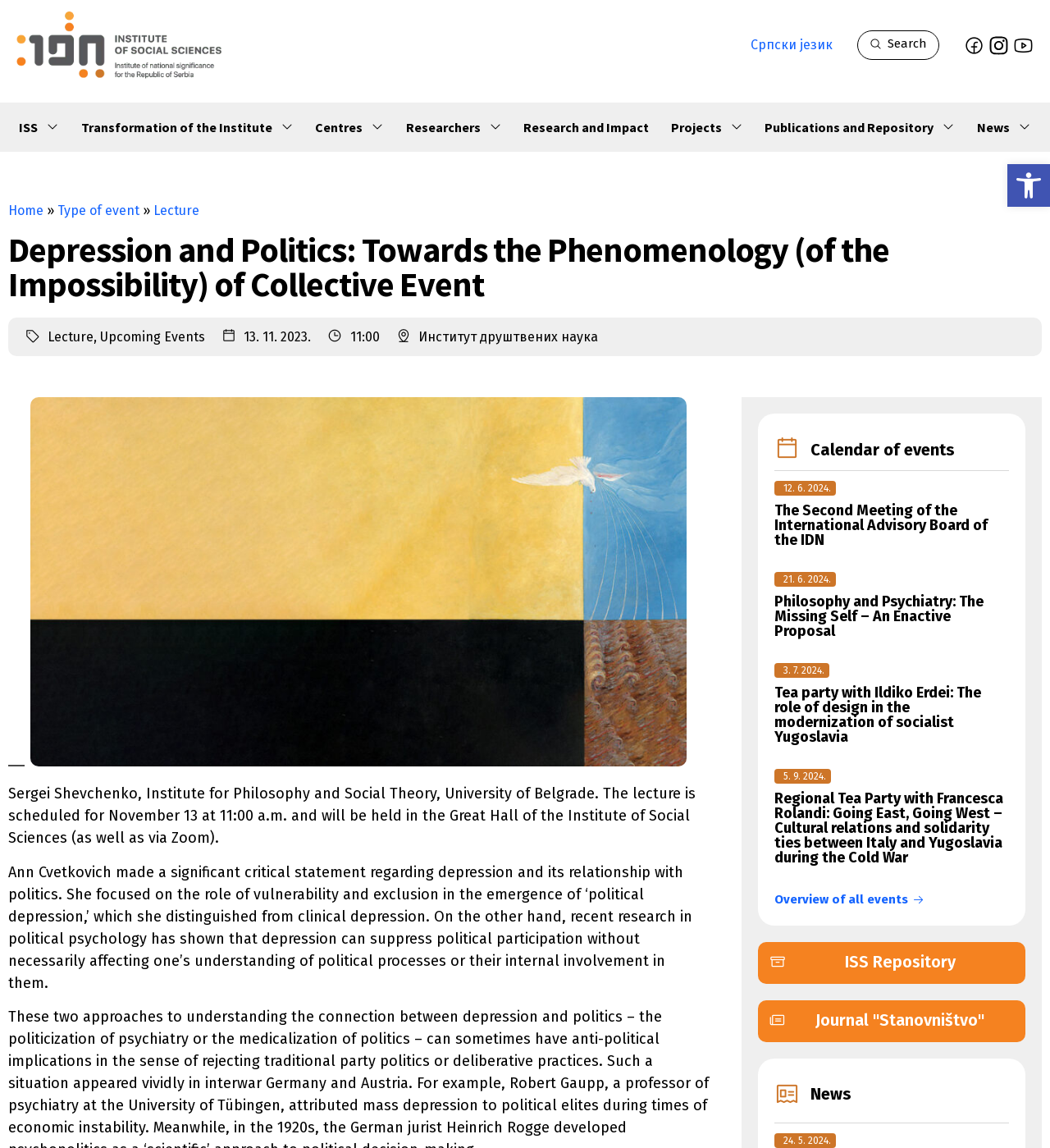Determine the bounding box coordinates of the region I should click to achieve the following instruction: "Open accessibility toolbar". Ensure the bounding box coordinates are four float numbers between 0 and 1, i.e., [left, top, right, bottom].

[0.959, 0.143, 1.0, 0.18]